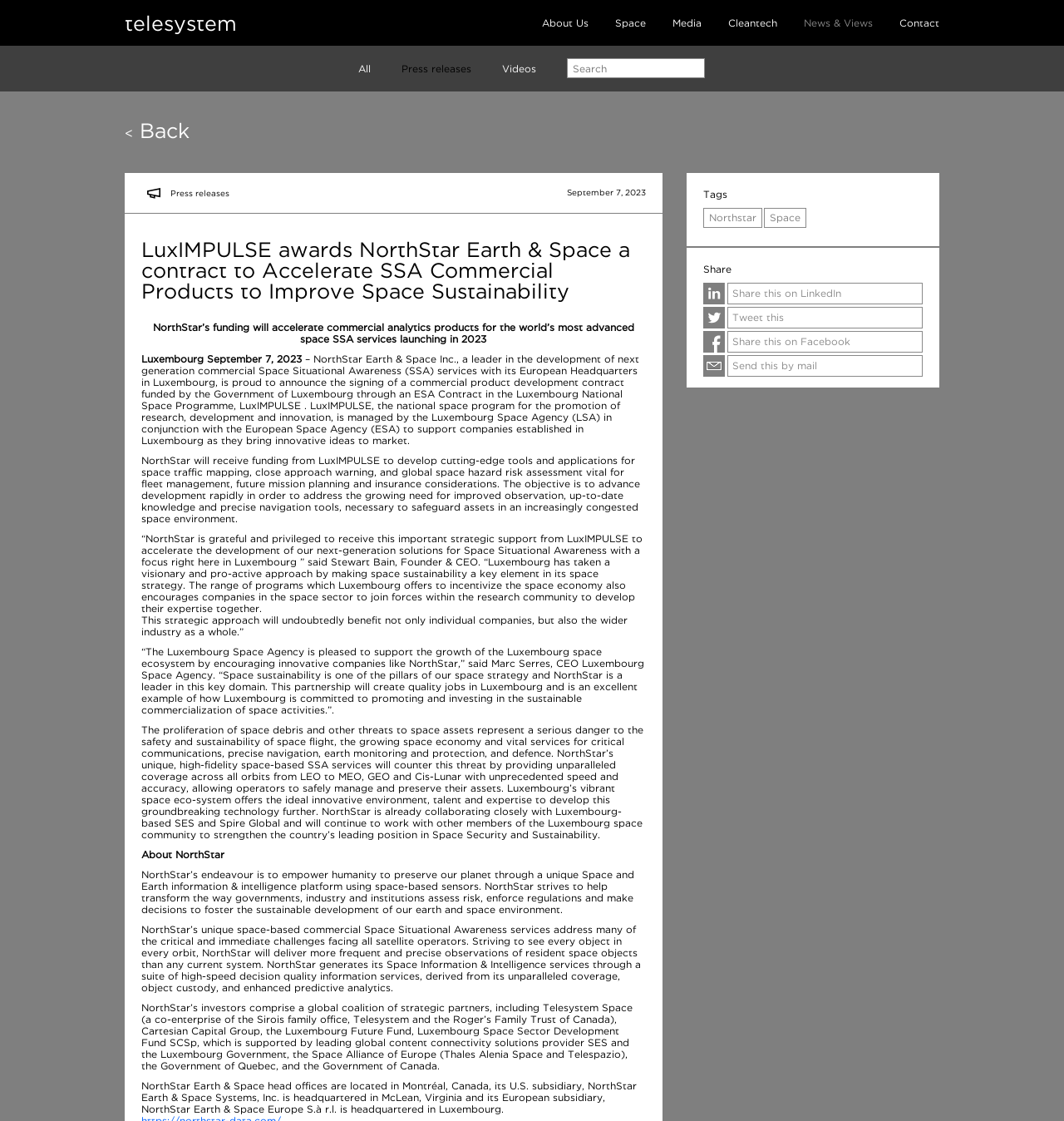What is the location of NorthStar's European subsidiary?
Provide a one-word or short-phrase answer based on the image.

Luxembourg